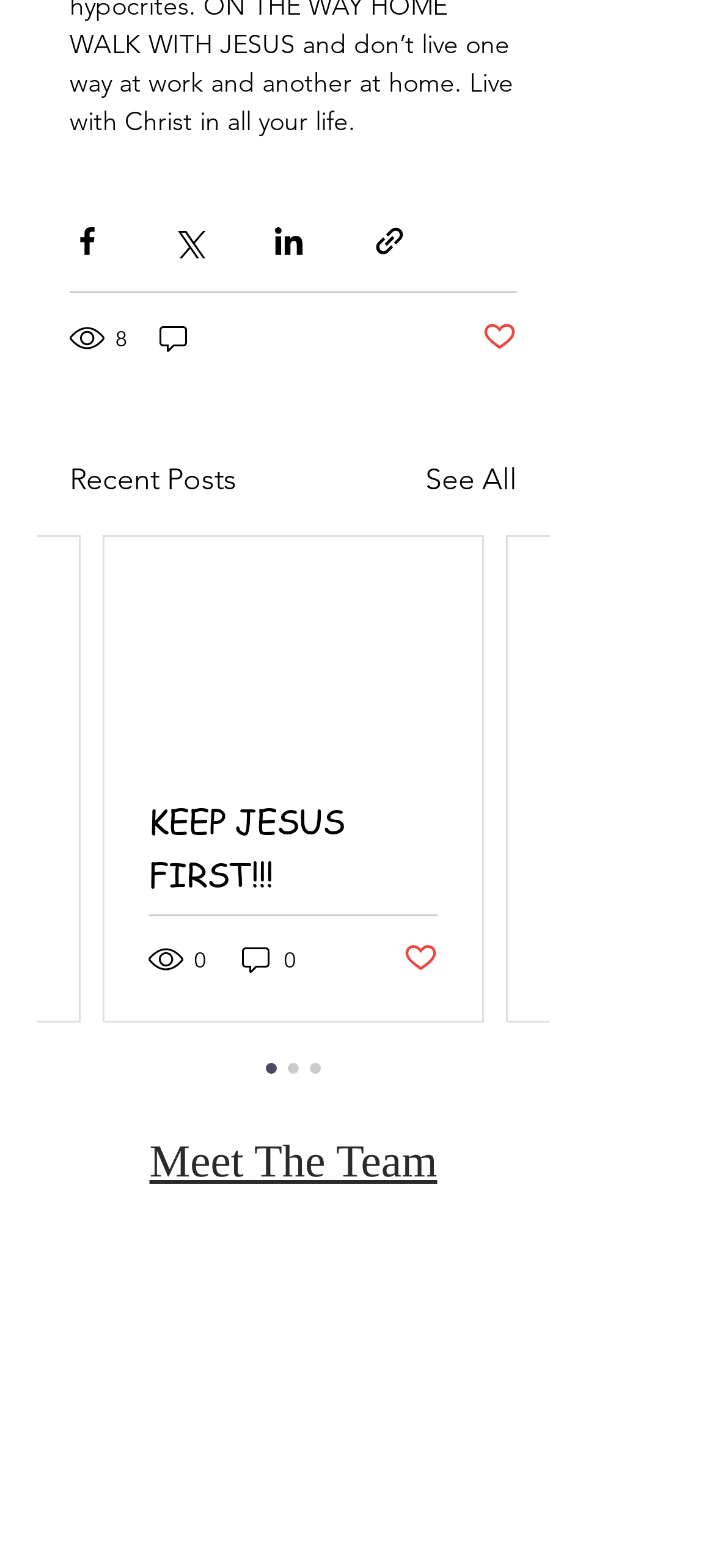Please locate the bounding box coordinates for the element that should be clicked to achieve the following instruction: "Read the article". Ensure the coordinates are given as four float numbers between 0 and 1, i.e., [left, top, right, bottom].

[0.146, 0.342, 0.674, 0.478]